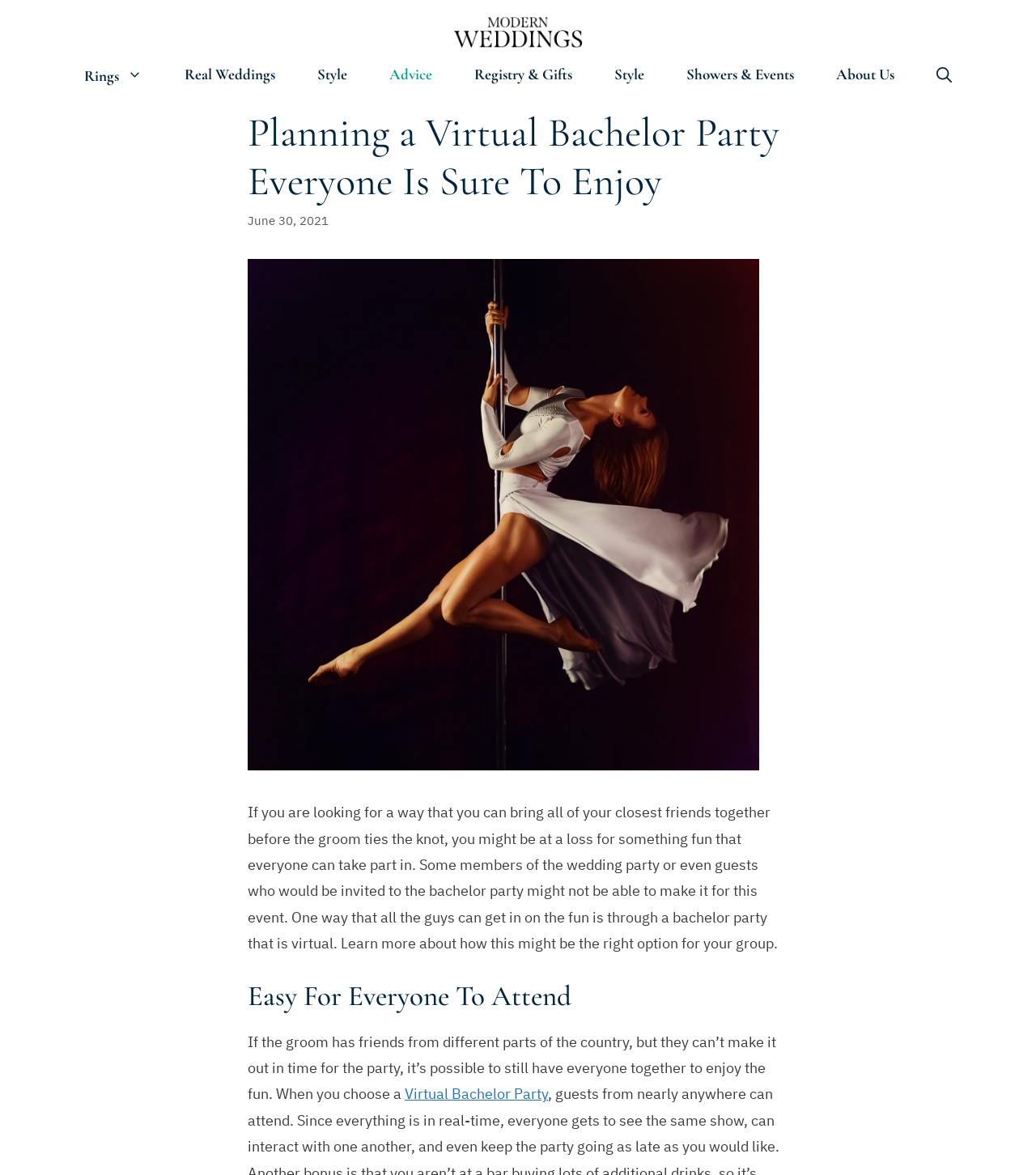Locate the bounding box coordinates of the area where you should click to accomplish the instruction: "Click on Modern Weddings".

[0.438, 0.019, 0.562, 0.034]